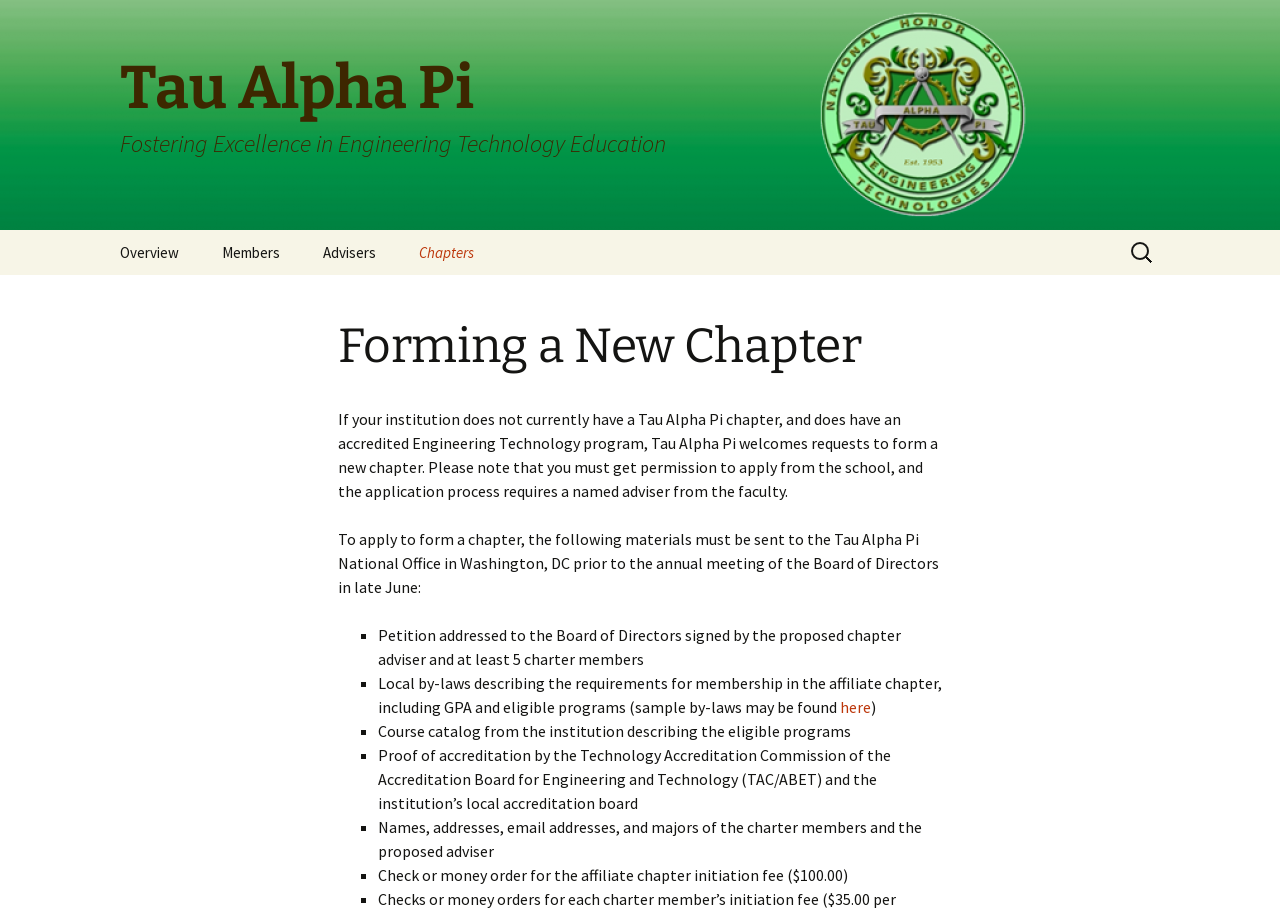What is the purpose of the webpage?
We need a detailed and exhaustive answer to the question. Please elaborate.

The purpose of the webpage can be inferred from the content of the webpage. The heading element [46] has the text 'Forming a New Chapter', and the subsequent paragraphs provide information on how to form a new chapter of Tau Alpha Pi. This suggests that the purpose of the webpage is to guide users through the process of forming a new chapter.